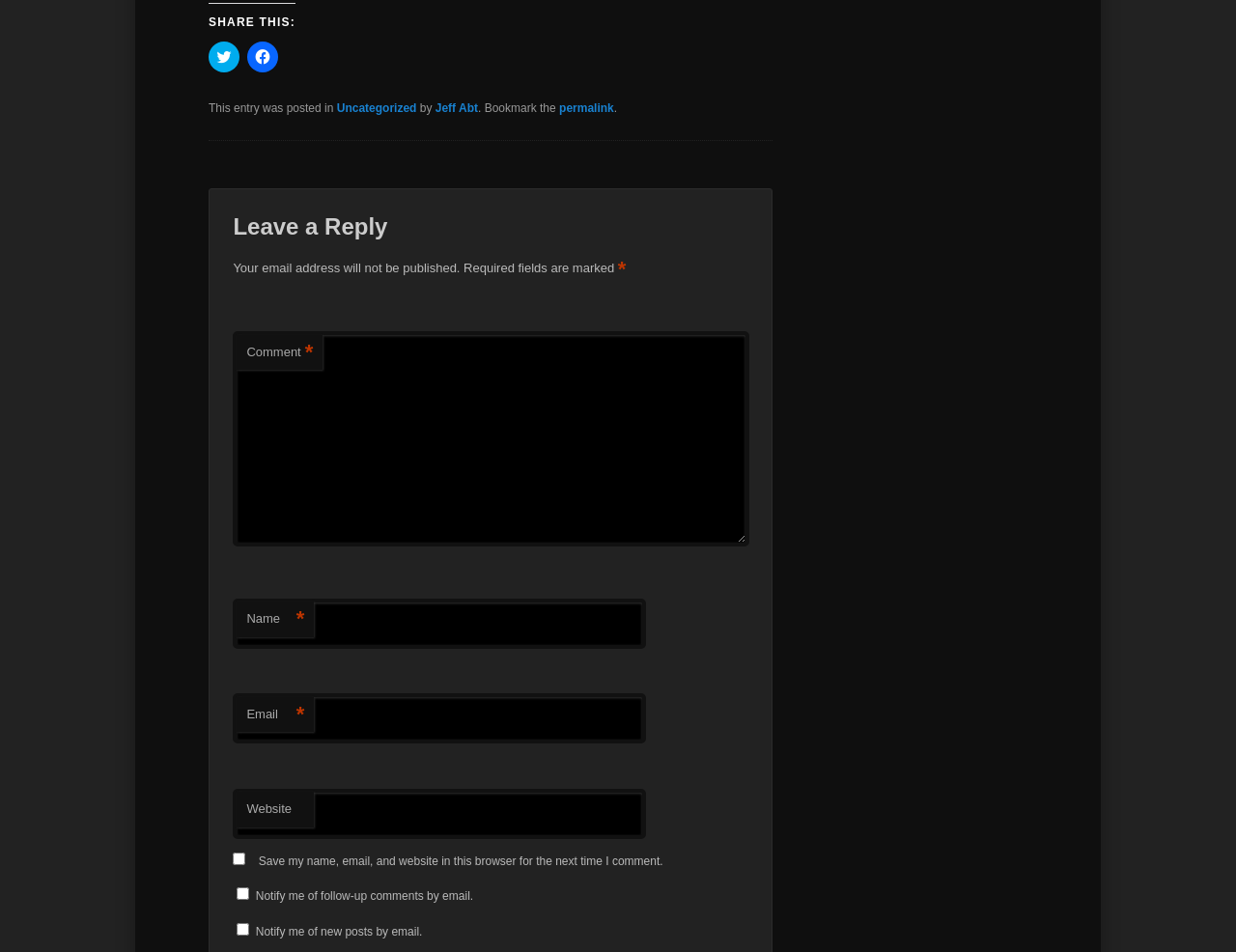Locate the bounding box coordinates of the area that needs to be clicked to fulfill the following instruction: "Leave a comment". The coordinates should be in the format of four float numbers between 0 and 1, namely [left, top, right, bottom].

[0.189, 0.348, 0.606, 0.575]